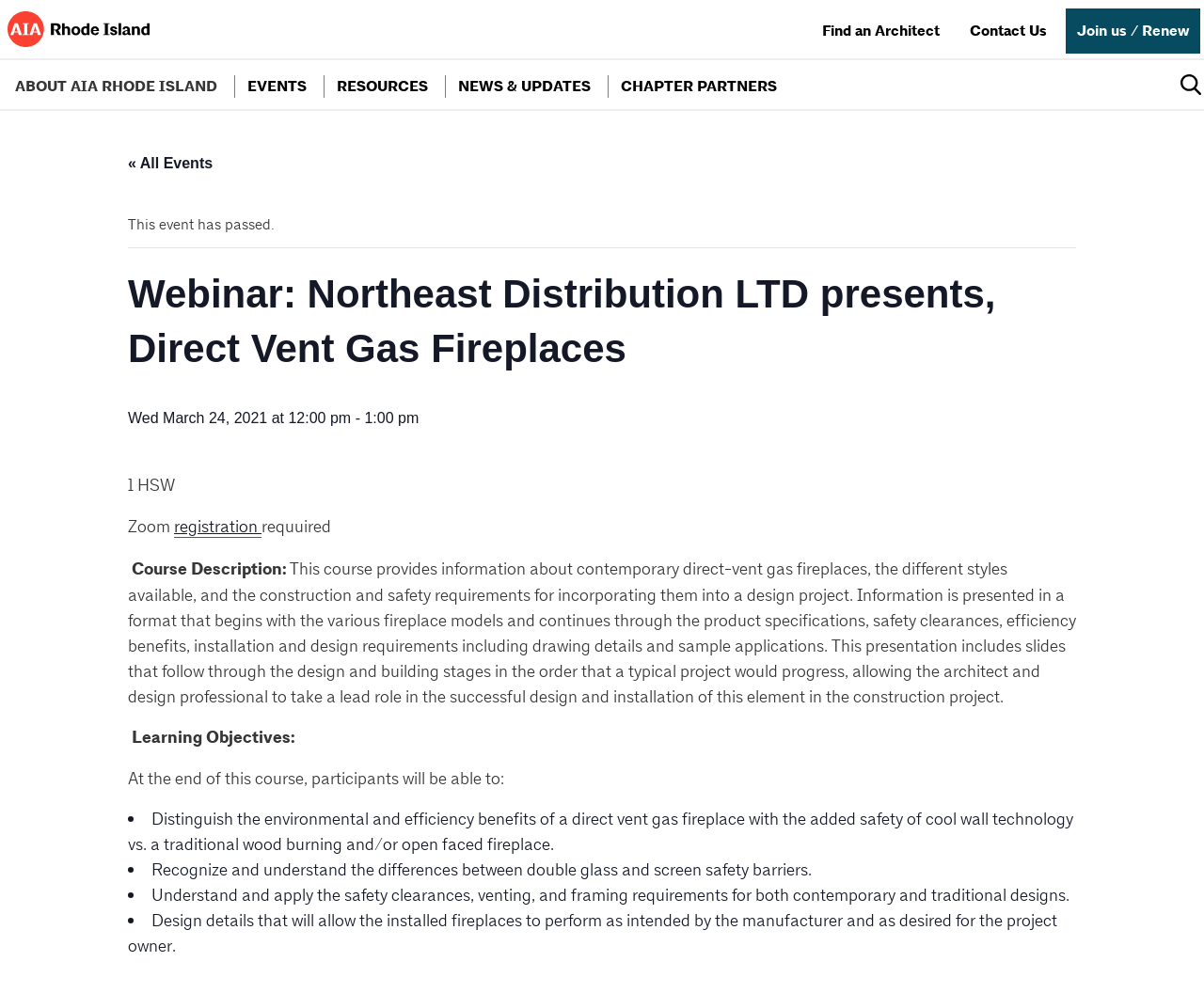Determine the main headline from the webpage and extract its text.

Webinar: Northeast Distribution LTD presents, Direct Vent Gas Fireplaces